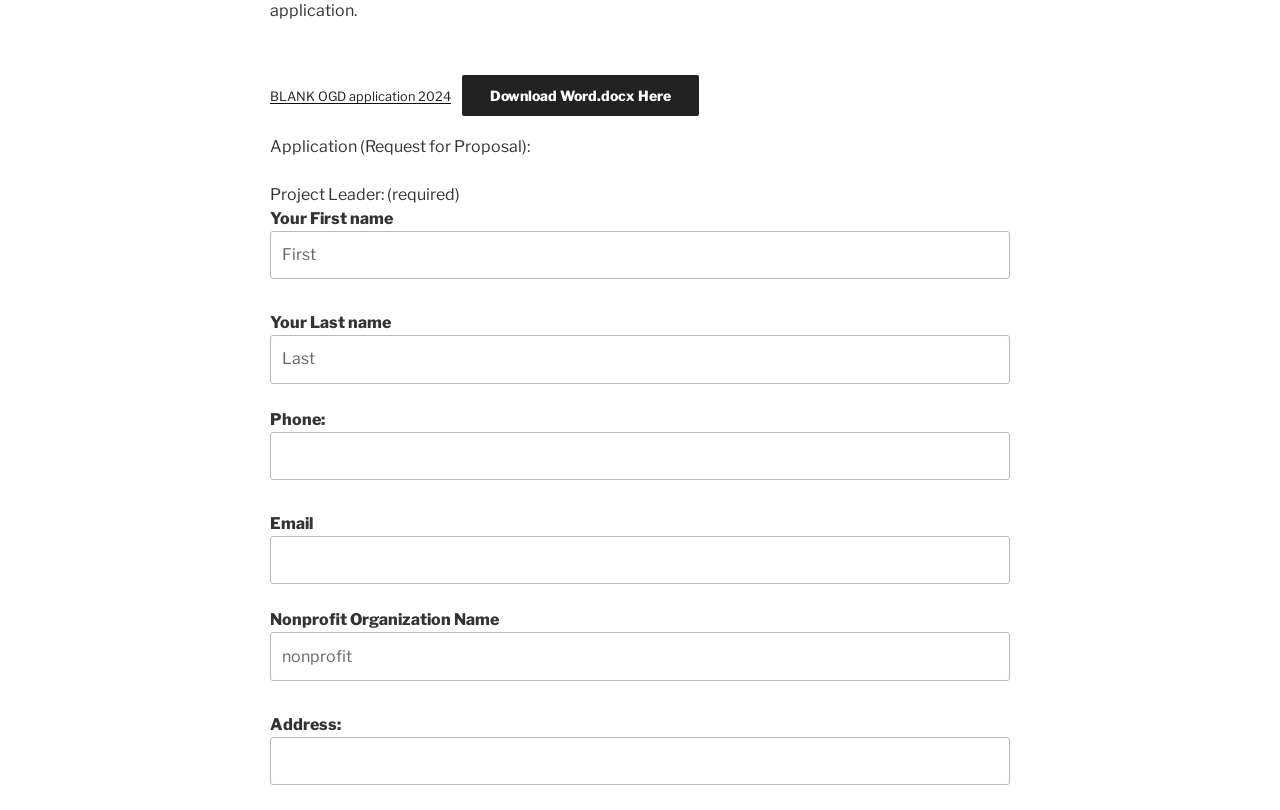Find and indicate the bounding box coordinates of the region you should select to follow the given instruction: "Click on Cocktails".

None